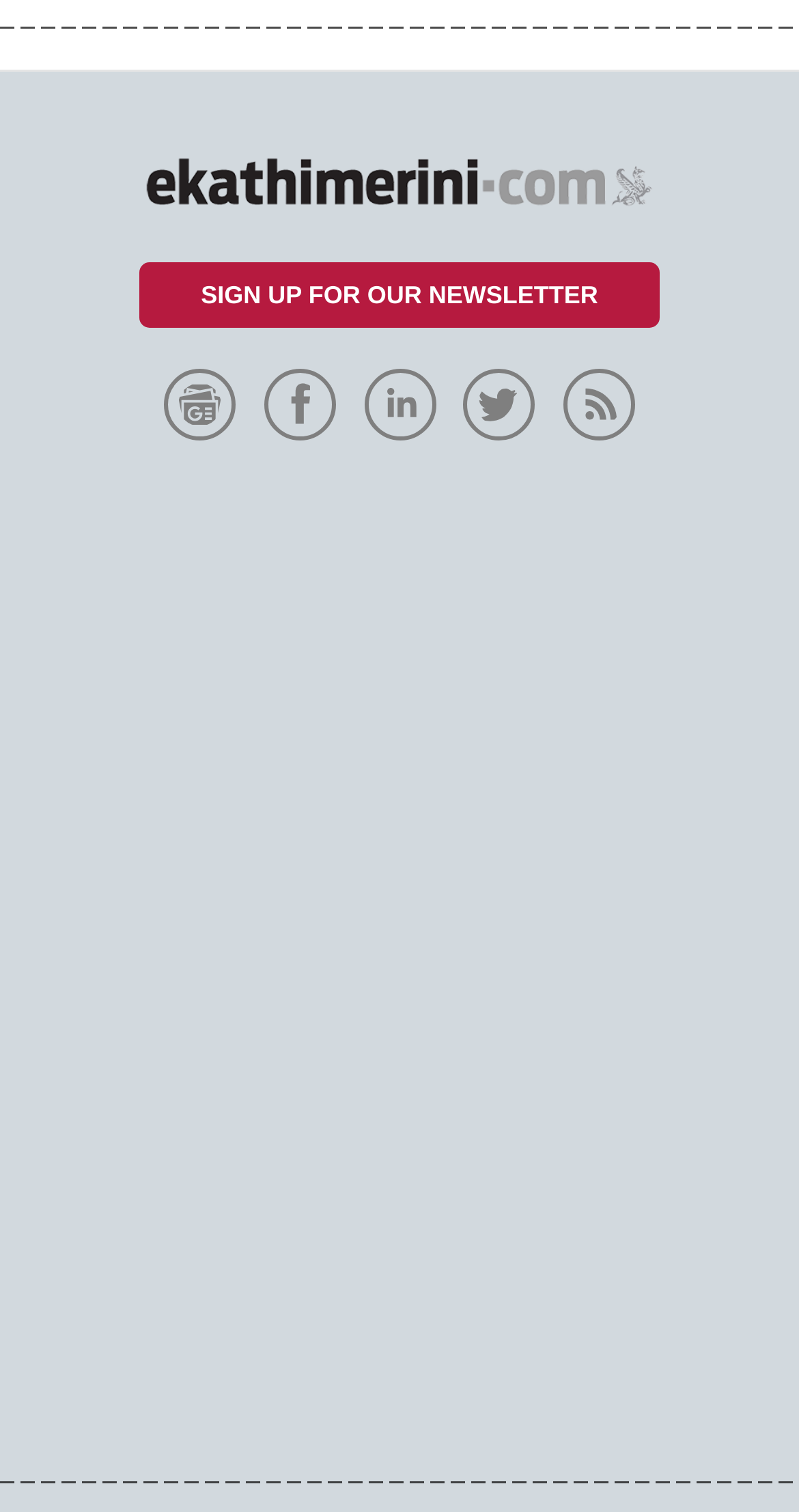Use a single word or phrase to answer the question:
How many horizontal separators are present?

2